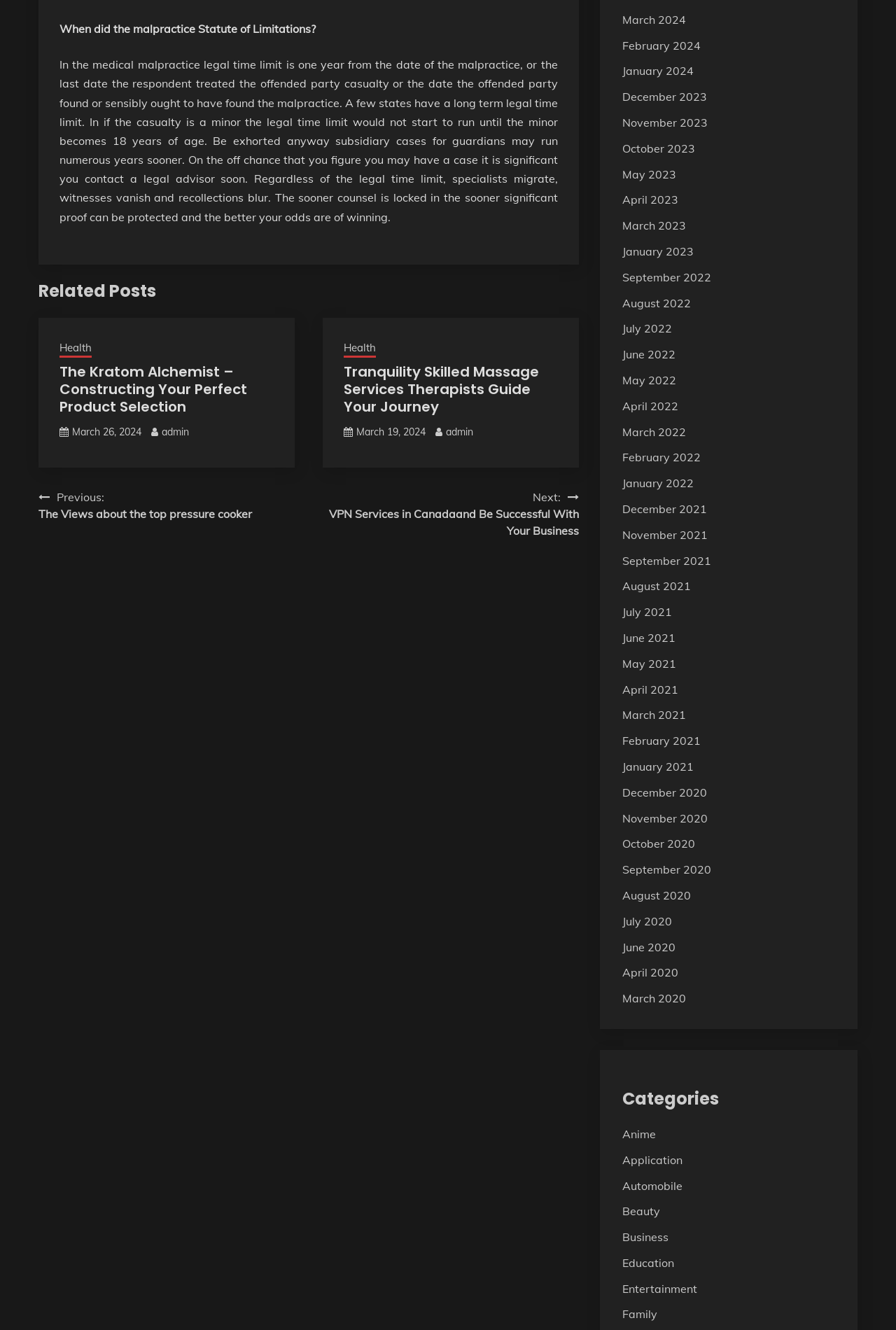Please identify the bounding box coordinates of the element's region that needs to be clicked to fulfill the following instruction: "View posts from March 2024". The bounding box coordinates should consist of four float numbers between 0 and 1, i.e., [left, top, right, bottom].

[0.694, 0.009, 0.765, 0.02]